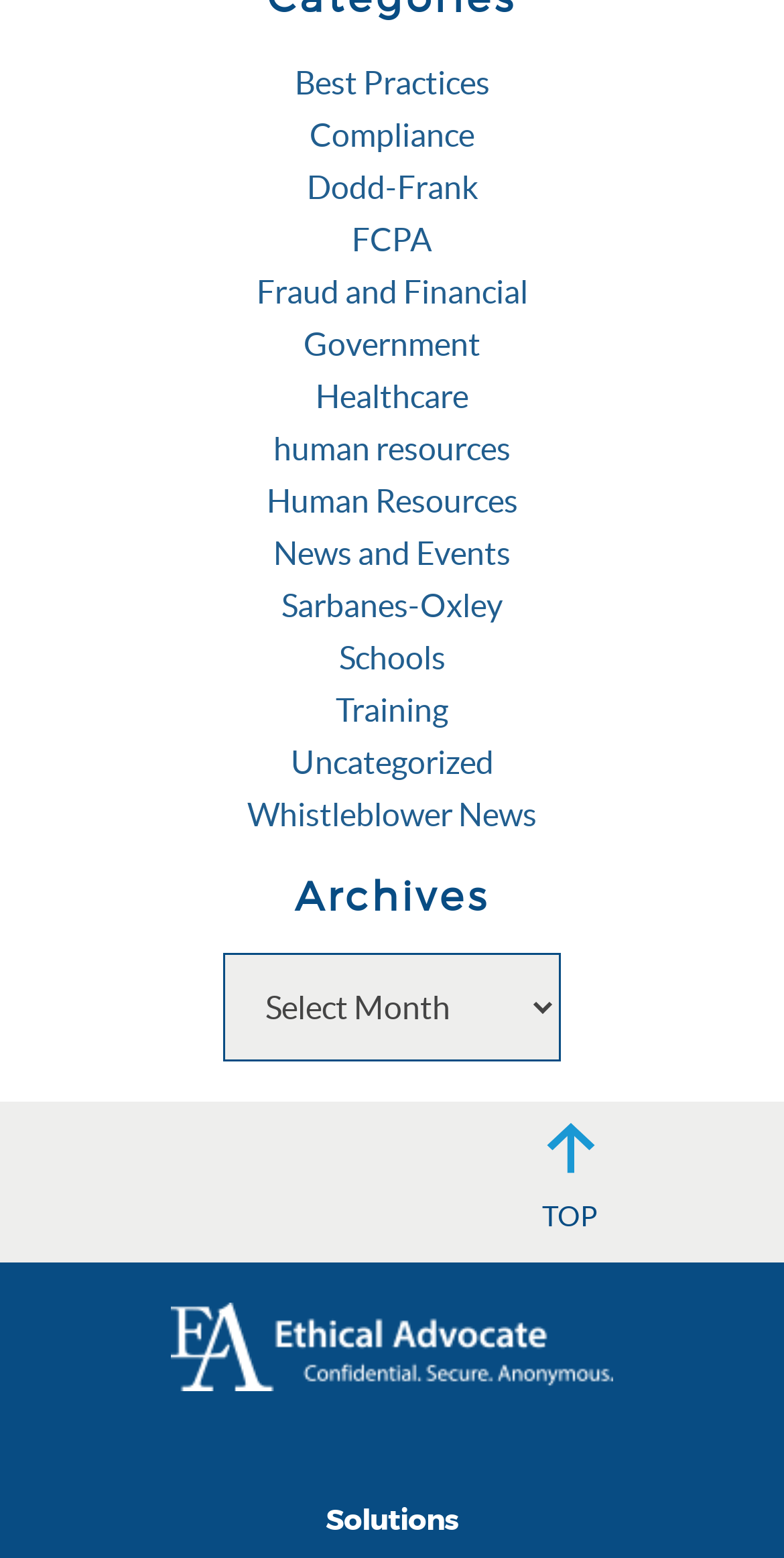What is the purpose of the 'TOP' link?
Use the information from the image to give a detailed answer to the question.

The 'TOP' link is likely used to navigate to the top of the webpage, which is a common functionality in web design. This link is located at the bottom of the webpage with a bounding box of [0.61, 0.707, 0.846, 0.805].